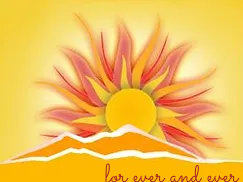What is the overall sense of the image?
Refer to the image and give a detailed answer to the query.

The stylized representation of mountains below the sun adds a serene backdrop, enhancing the overall sense of tranquility in the image, which embodies positivity and warmth, making it an uplifting visual element in the context of meditation and mindfulness.